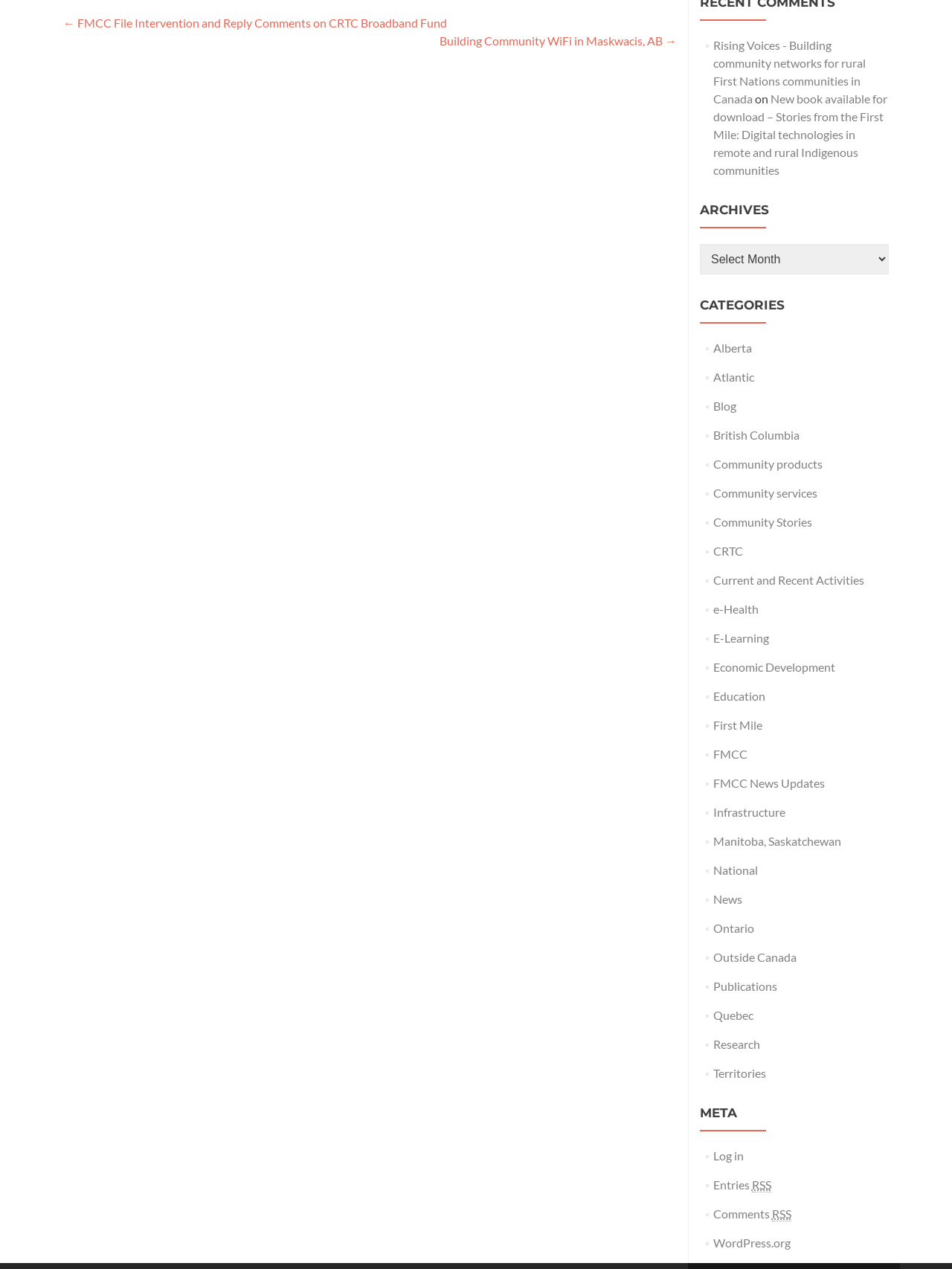Locate the bounding box of the user interface element based on this description: "Current and Recent Activities".

[0.749, 0.451, 0.908, 0.462]